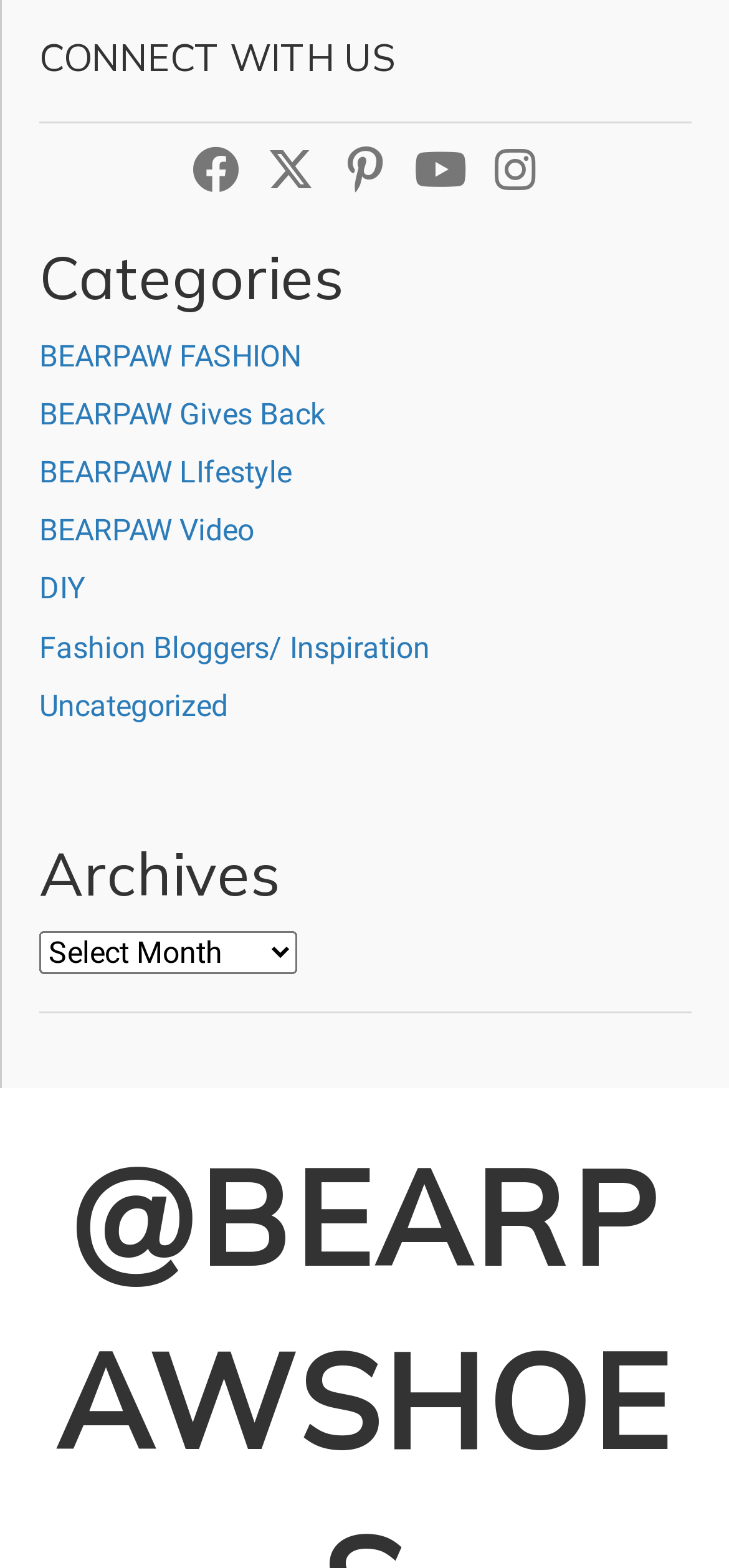What categories are available on the website?
Using the screenshot, give a one-word or short phrase answer.

BEARPAW FASHION, BEARPAW Gives Back, etc.